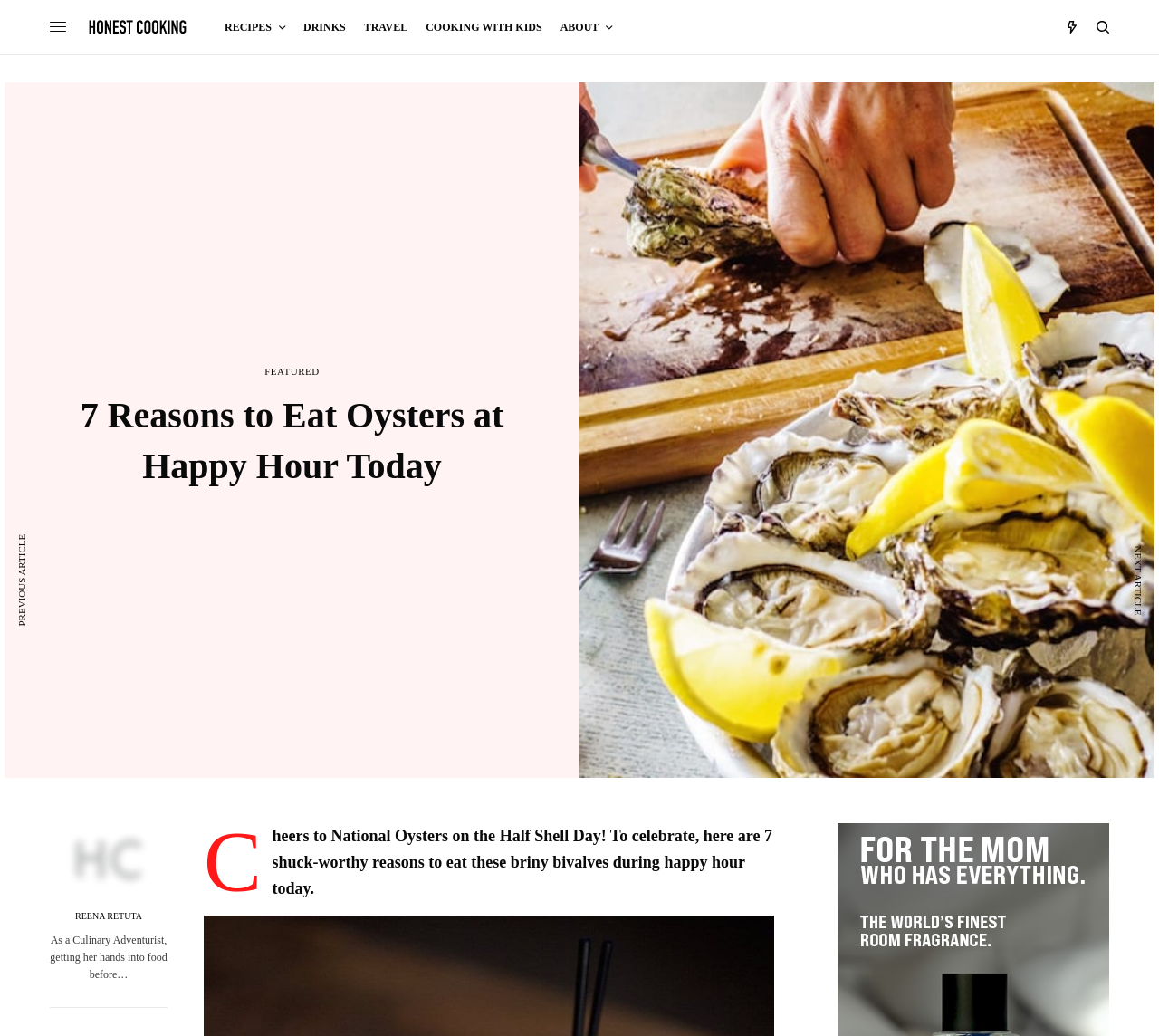What are the two buttons at the bottom?
Based on the image content, provide your answer in one word or a short phrase.

Previous and Next Article